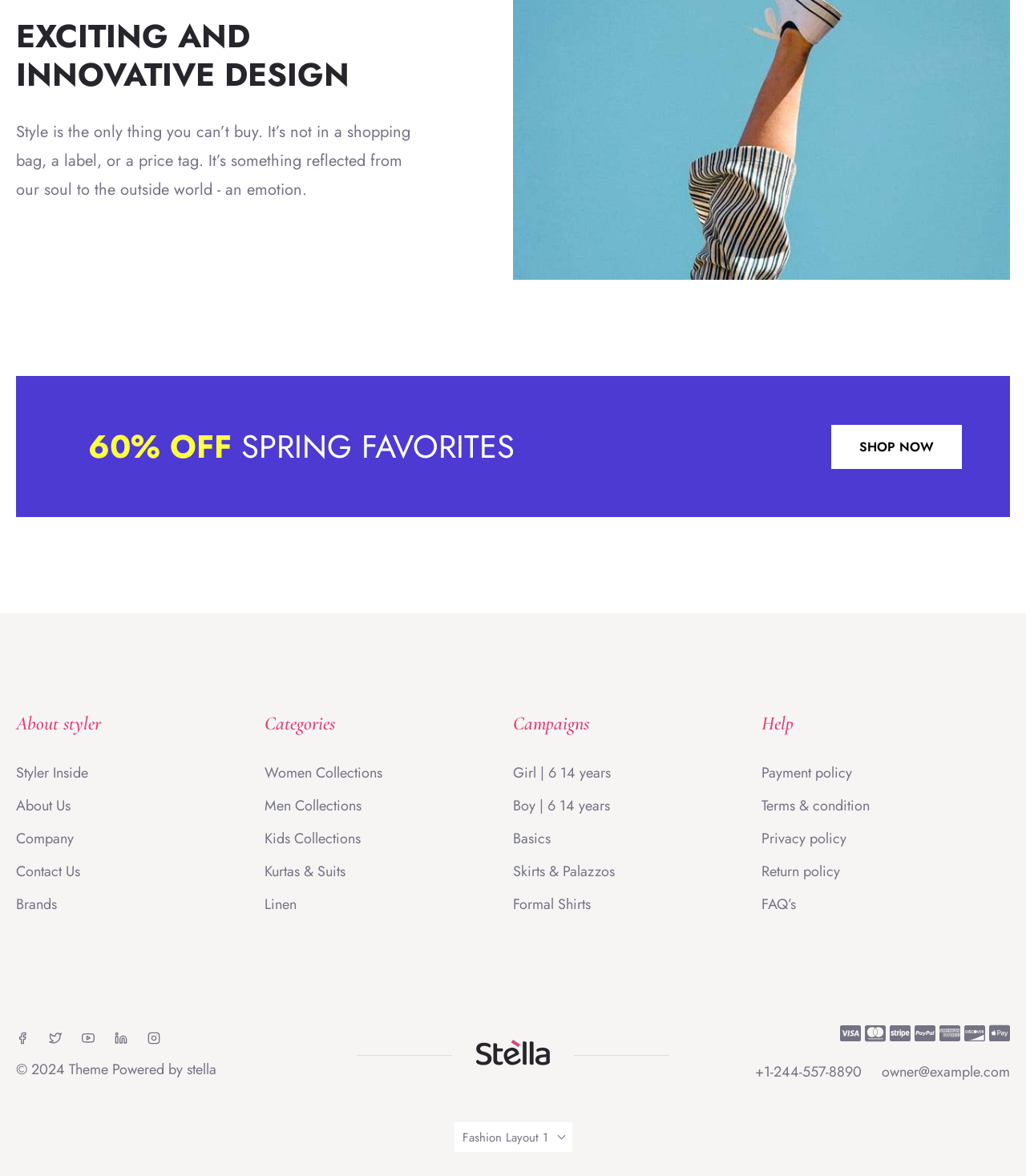Determine the bounding box coordinates for the area you should click to complete the following instruction: "Explore 'Women Collections'".

[0.258, 0.648, 0.481, 0.666]